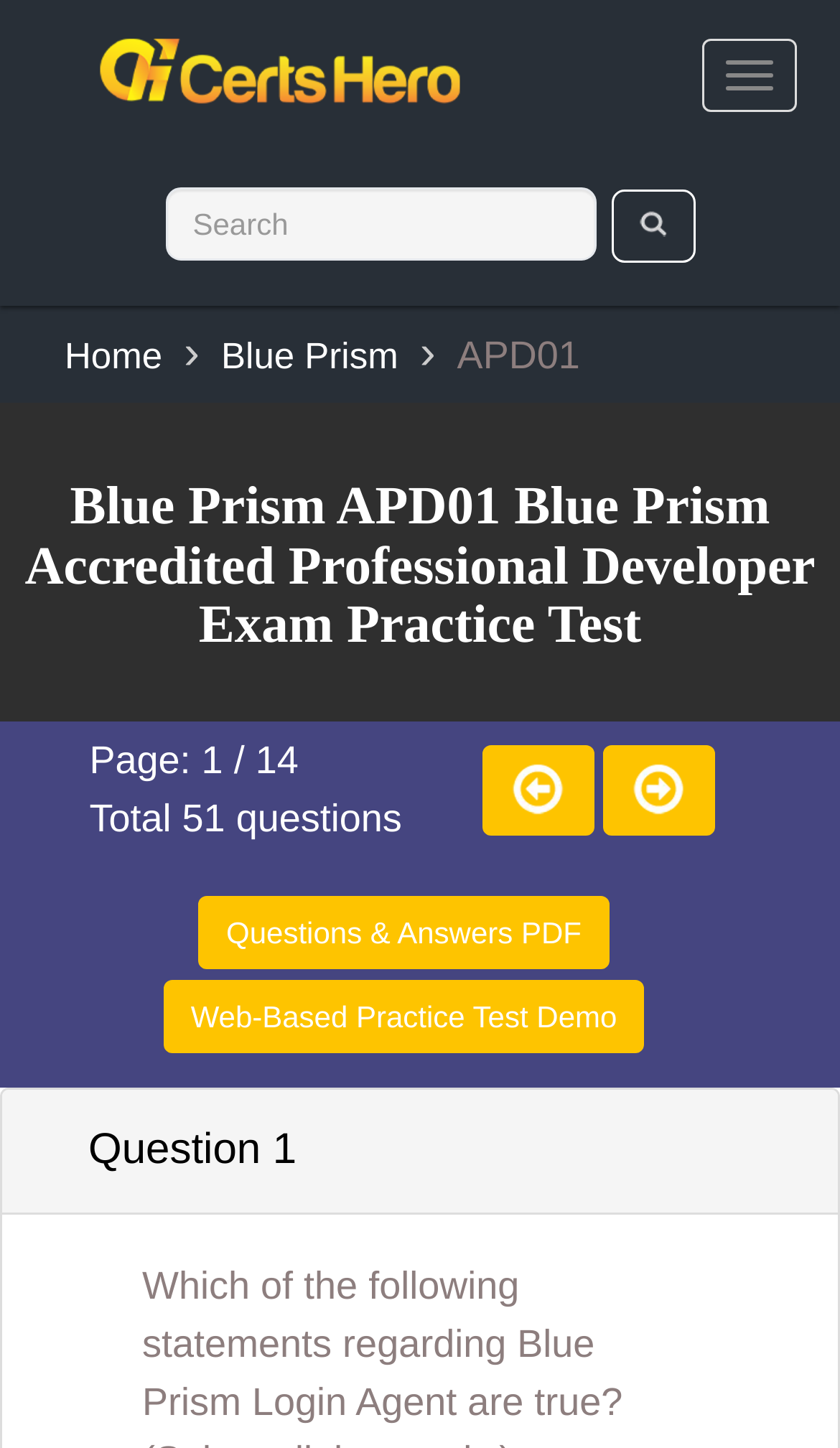Generate an in-depth caption that captures all aspects of the webpage.

The webpage is about CertsHero's Blue Prism APD01 exam practice test. At the top left, there is a CertsHero logo image. Next to it, there is a button with three horizontal bars. Below the logo, there is a search bar with a "Search" textbox and a "search" button. 

On the top navigation menu, there are three links: "Home", "Blue Prism", and a highlighted "APD01" link. 

The main content of the webpage is a heading that reads "Blue Prism APD01 Blue Prism Accredited Professional Developer Exam Practice Test". 

Below the heading, there is a pagination section that indicates the current page is 1 out of 14, with a total of 51 questions. There are "Previous Page" and "Next Page" buttons on either side of the pagination text. 

Further down, there are two buttons: "Questions & Answers PDF" and "Web-Based Practice Test Demo". 

The main exam practice test content starts with "Question 1", which is likely the first question of the 51 questions.